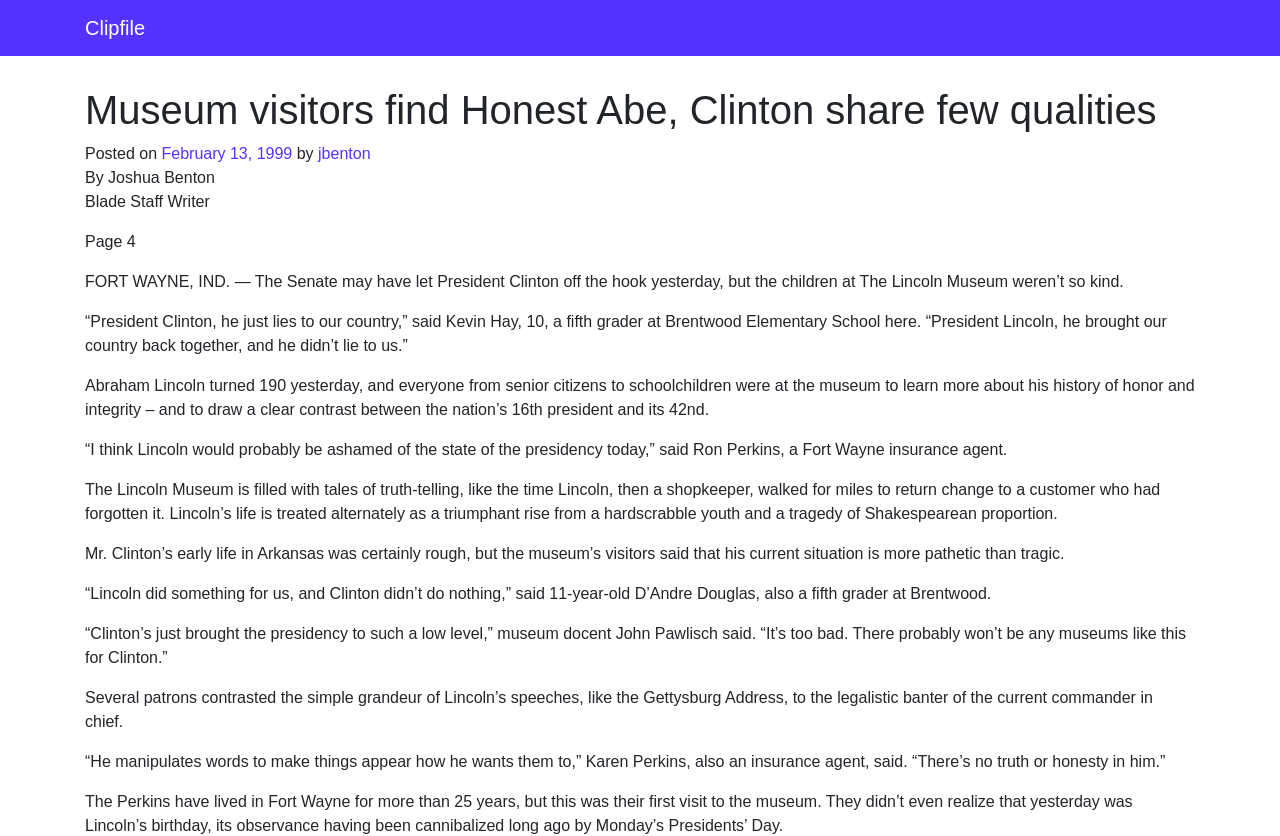Respond to the following question using a concise word or phrase: 
What is the occupation of Ron Perkins?

Insurance agent